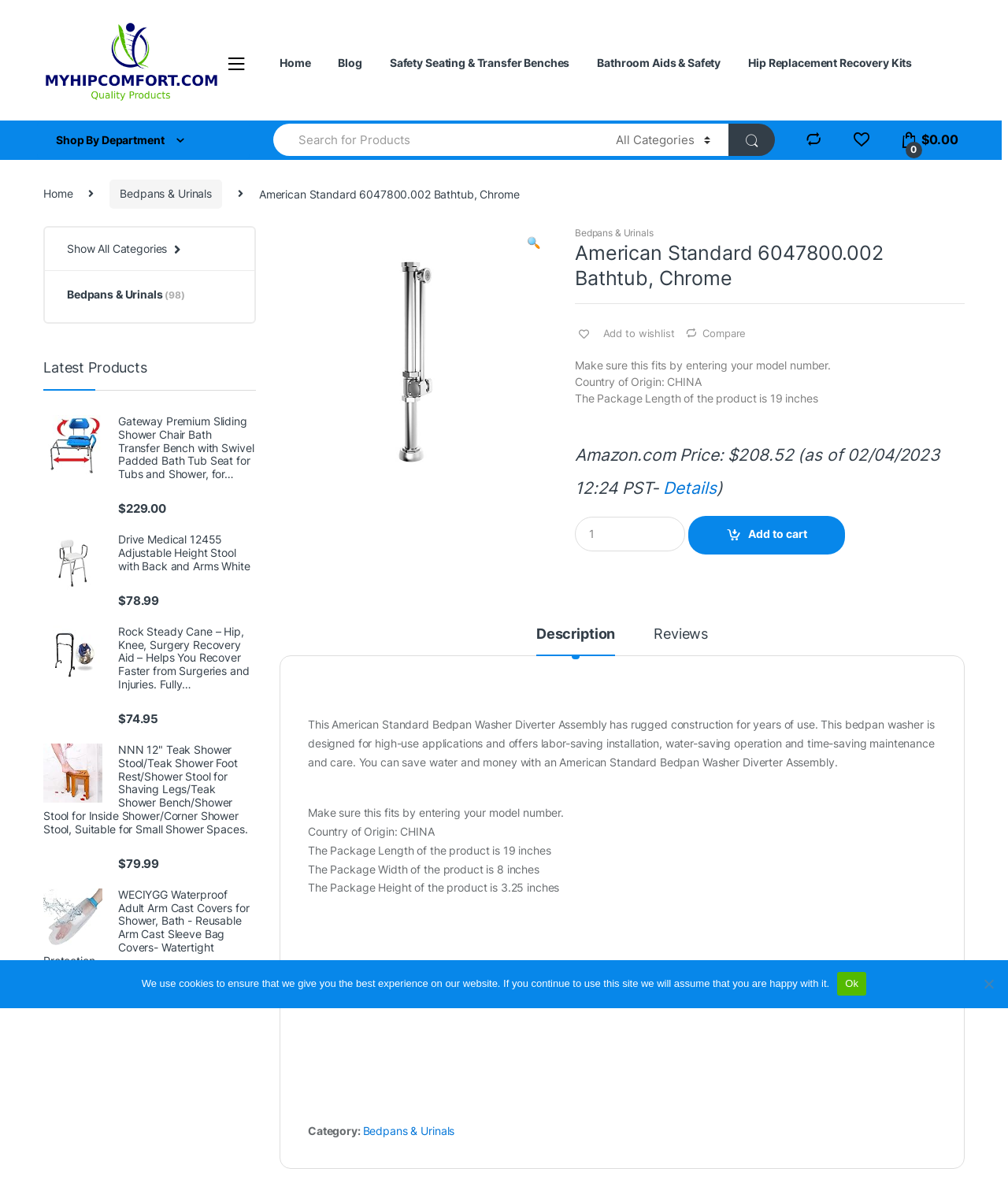Answer with a single word or phrase: 
What is the country of origin of the product?

CHINA